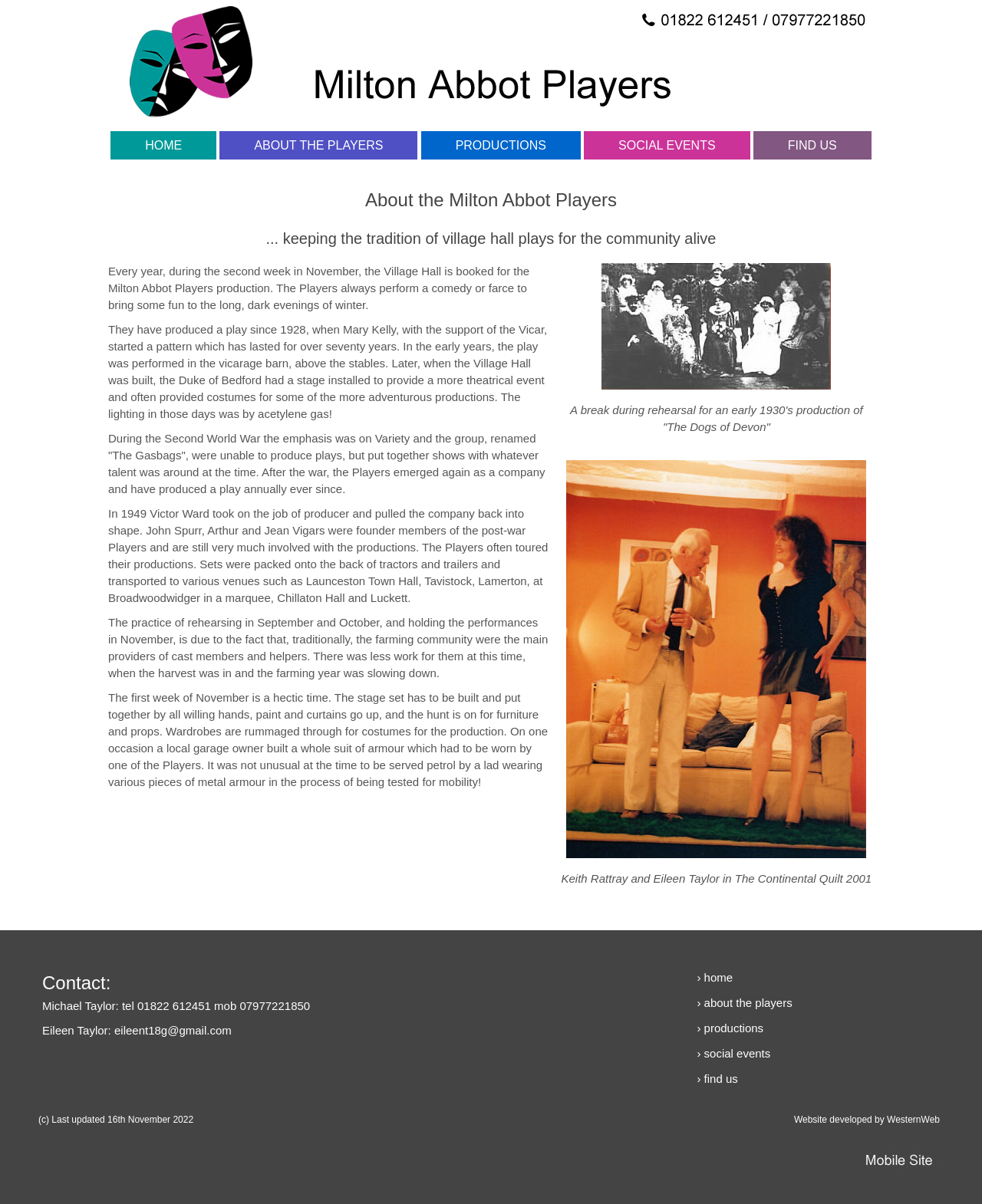Using a single word or phrase, answer the following question: 
What is the name of the person who took on the job of producer in 1949?

Victor Ward